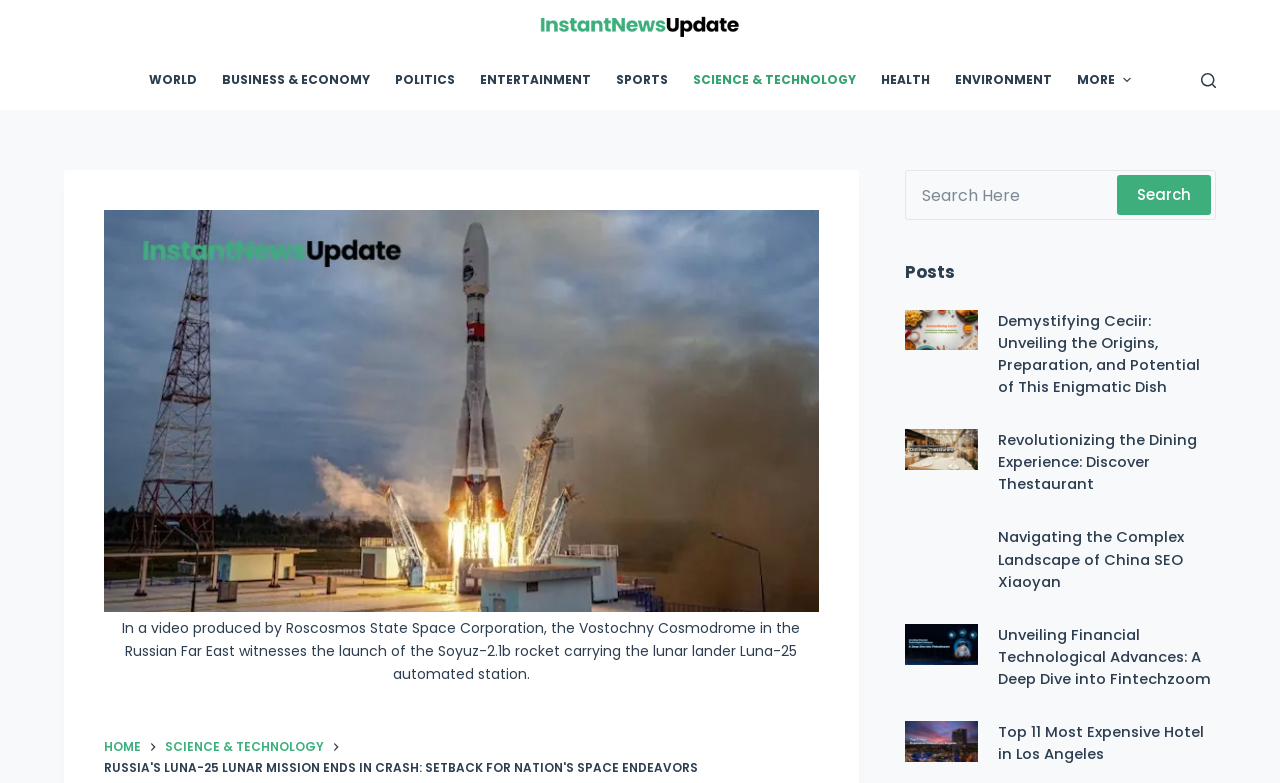Please determine the bounding box coordinates of the element's region to click in order to carry out the following instruction: "Read the article about Luna-25 Lunar Mission". The coordinates should be four float numbers between 0 and 1, i.e., [left, top, right, bottom].

[0.081, 0.268, 0.64, 0.782]